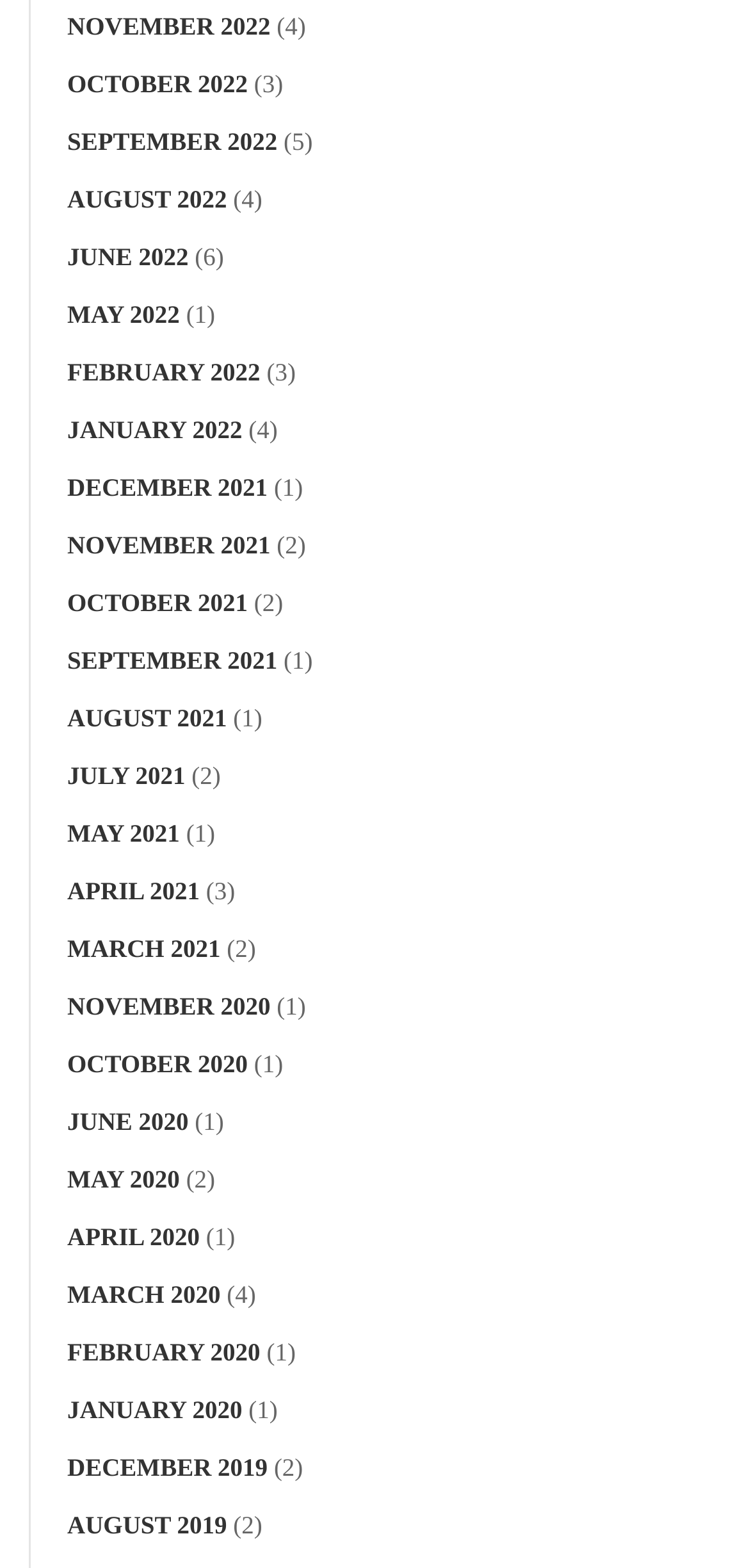Using details from the image, please answer the following question comprehensively:
What is the most recent month listed?

I looked at the list of links and found that the topmost link is 'NOVEMBER 2022', which suggests that it is the most recent month listed.